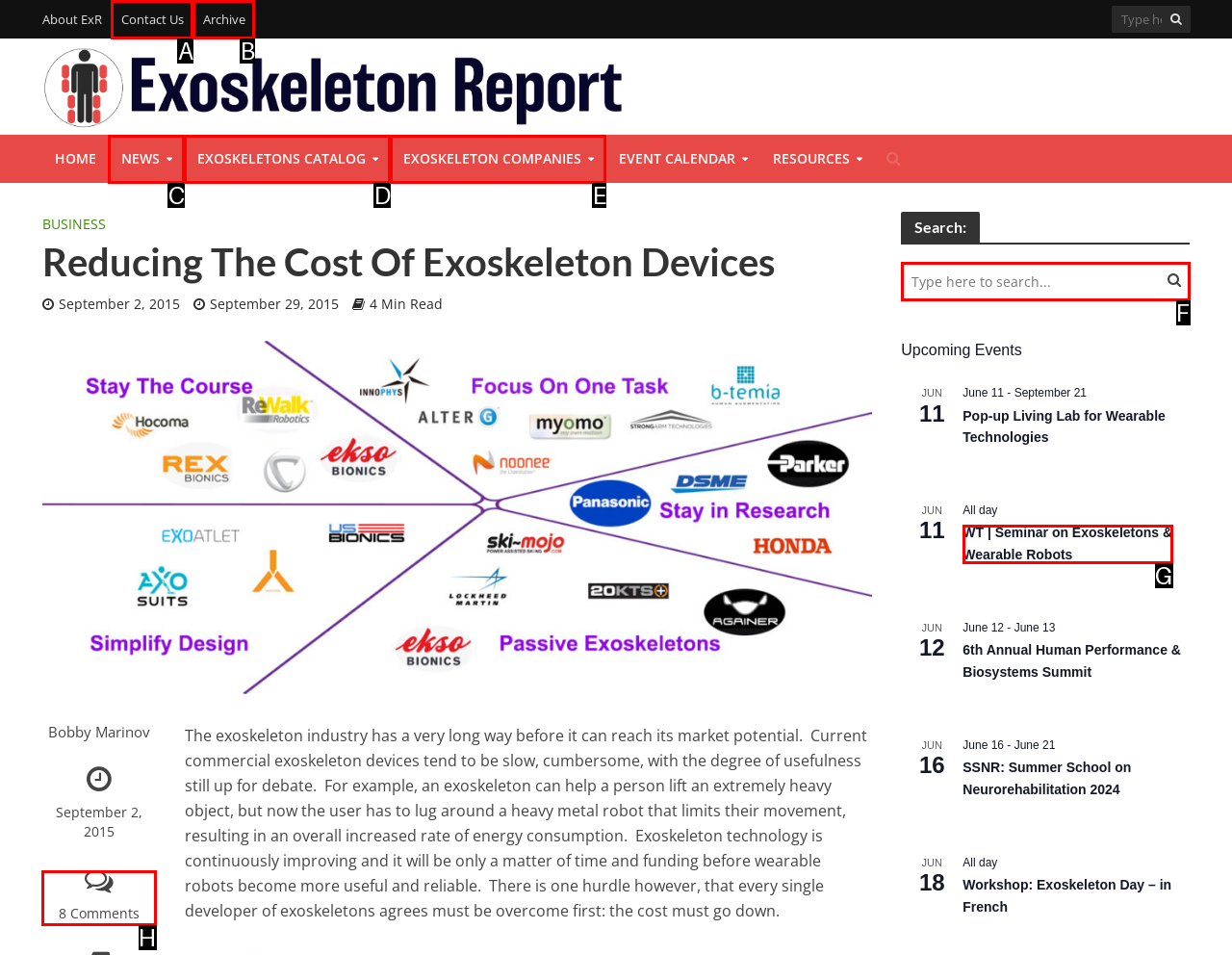Select the letter from the given choices that aligns best with the description: name="s" placeholder="Type here to search...". Reply with the specific letter only.

F